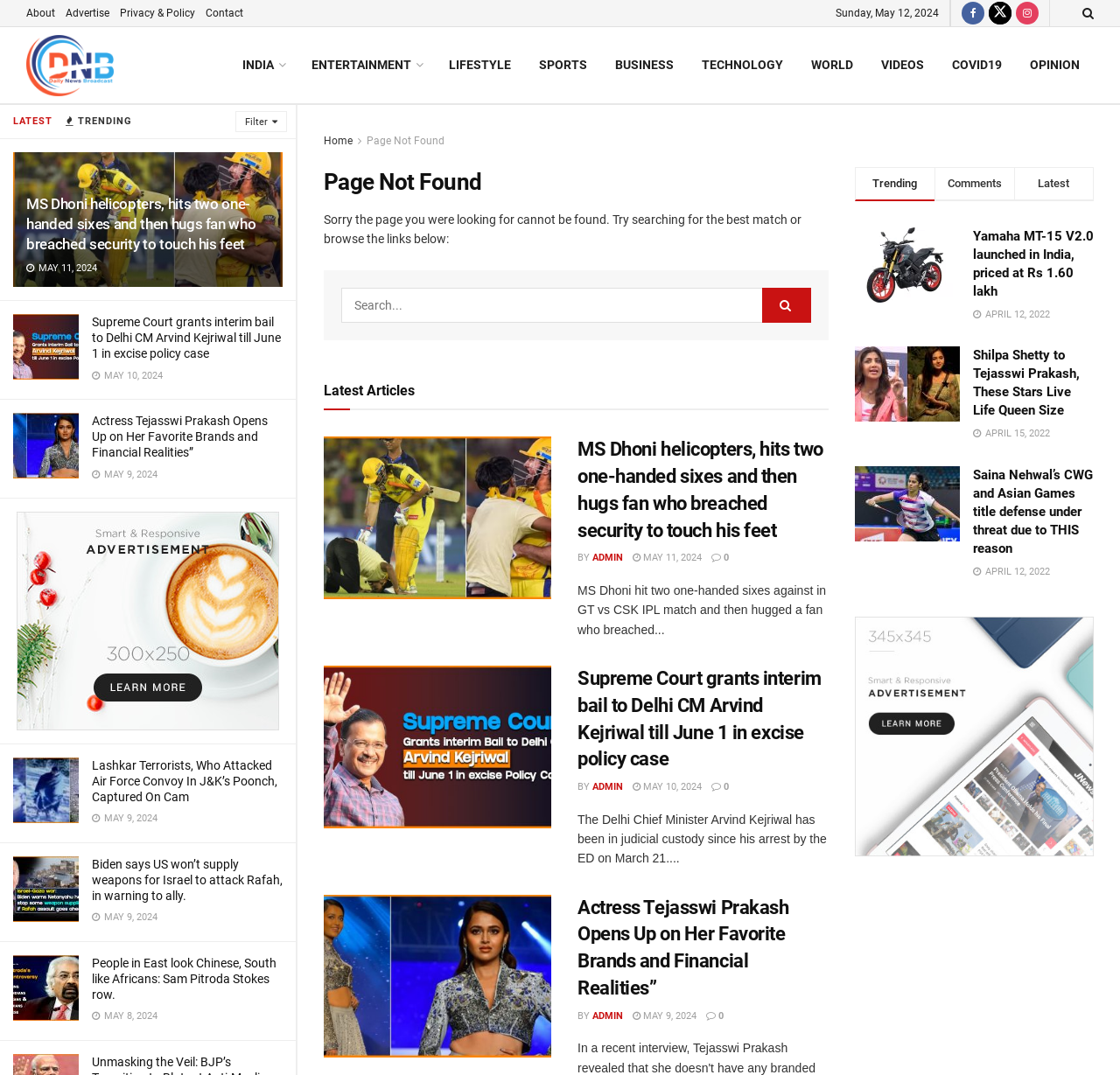Can you extract the primary headline text from the webpage?

Page Not Found